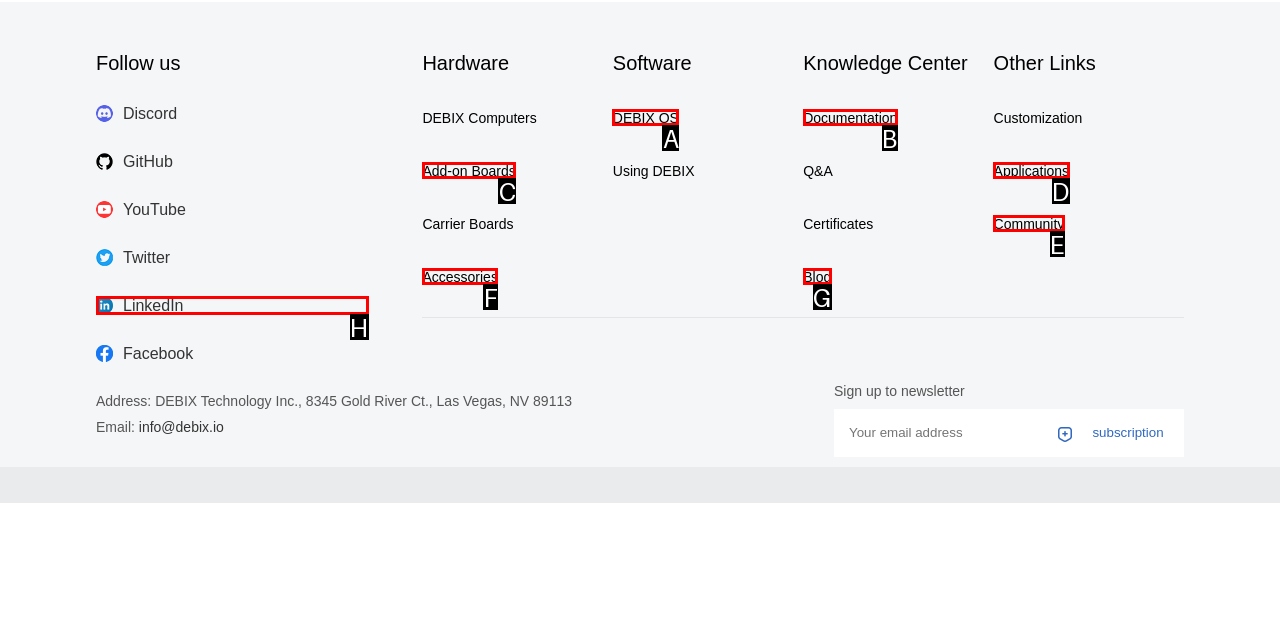Based on the description: Community, select the HTML element that fits best. Provide the letter of the matching option.

E